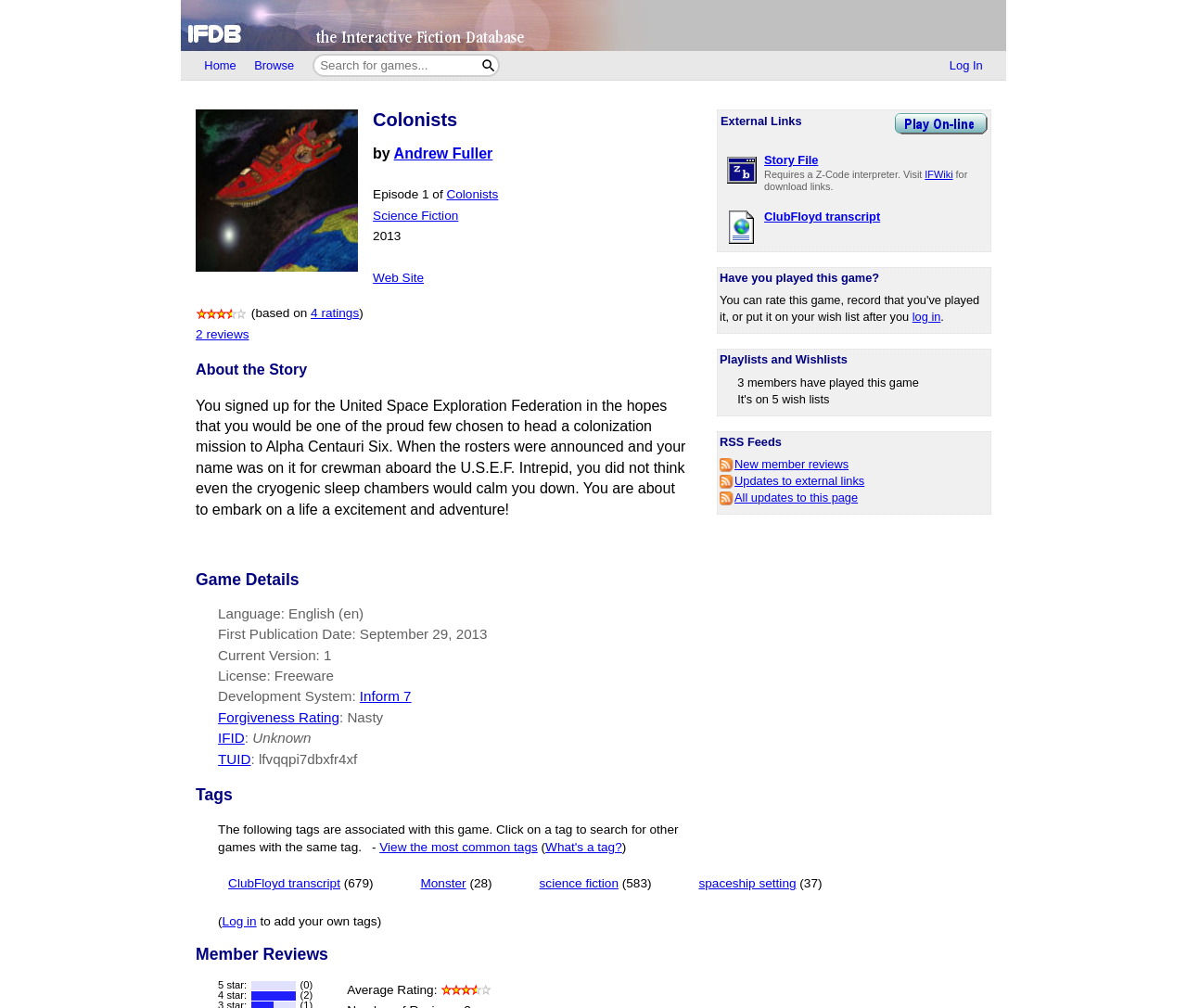Determine the bounding box coordinates for the HTML element mentioned in the following description: "parent_node: Home aria-label="Home"". The coordinates should be a list of four floats ranging from 0 to 1, represented as [left, top, right, bottom].

[0.153, 0.0, 0.847, 0.051]